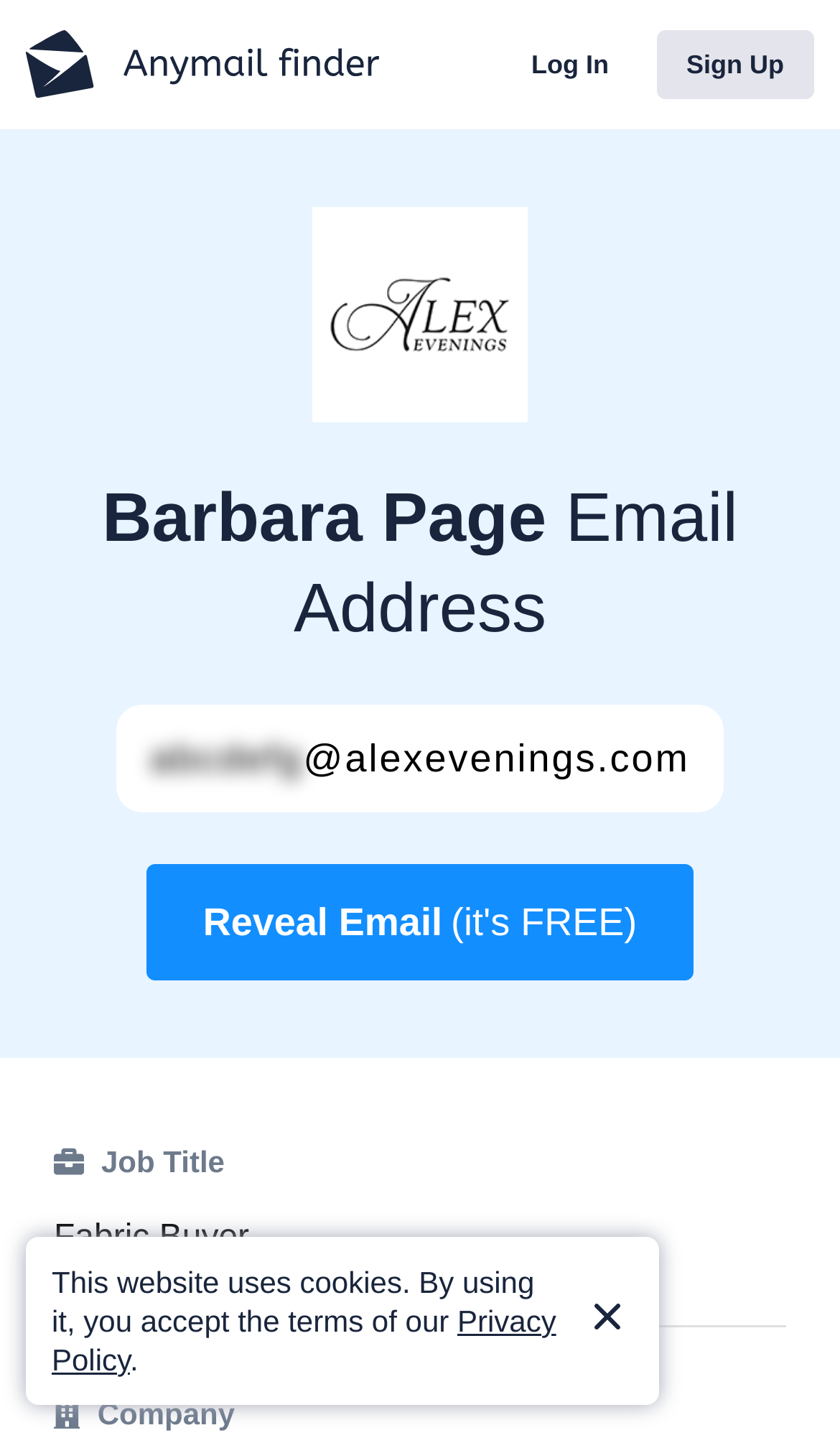Identify the headline of the webpage and generate its text content.

Barbara Page Email Address